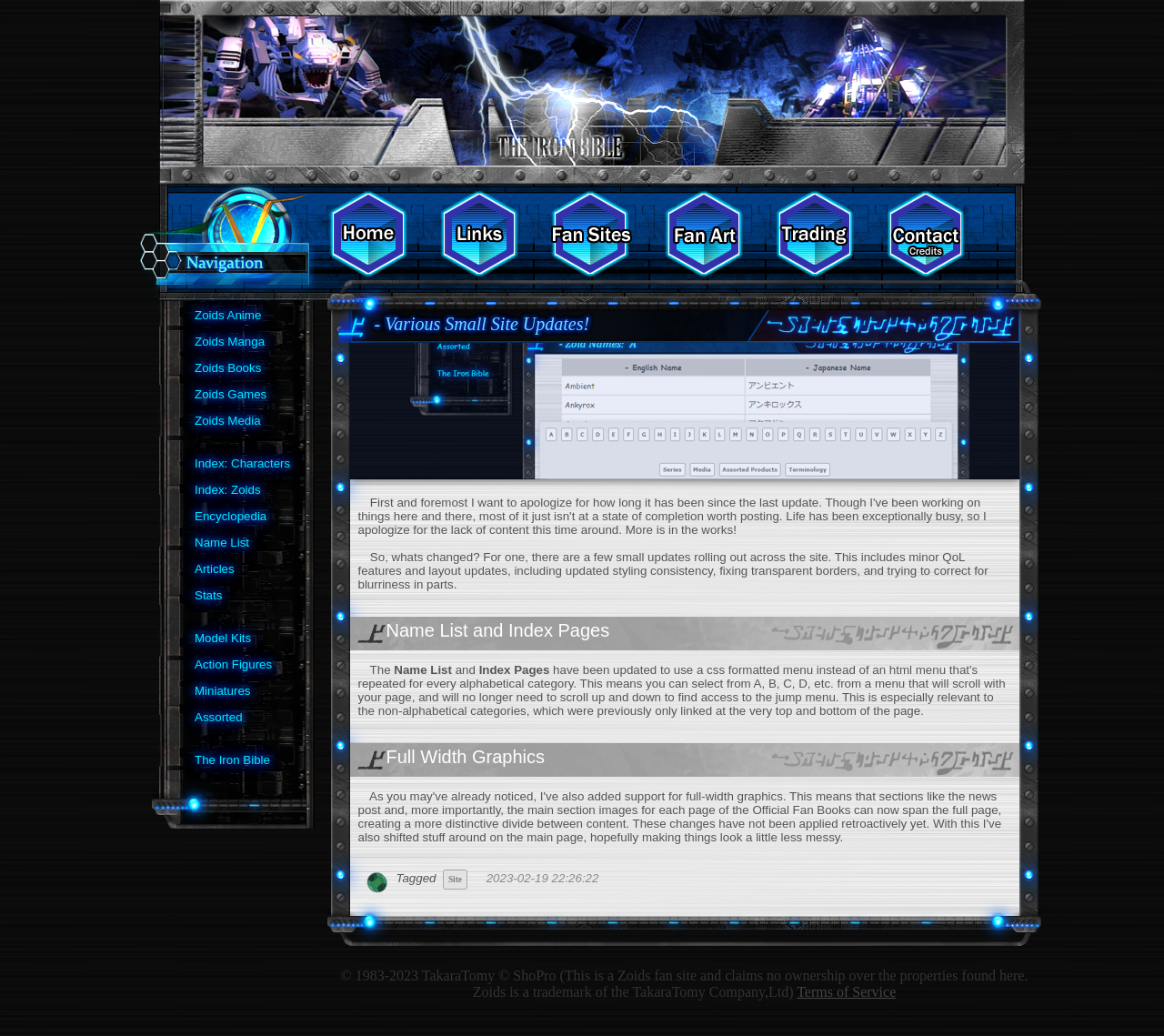What is the name of the anime series?
Please answer using one word or phrase, based on the screenshot.

Zoids Anime